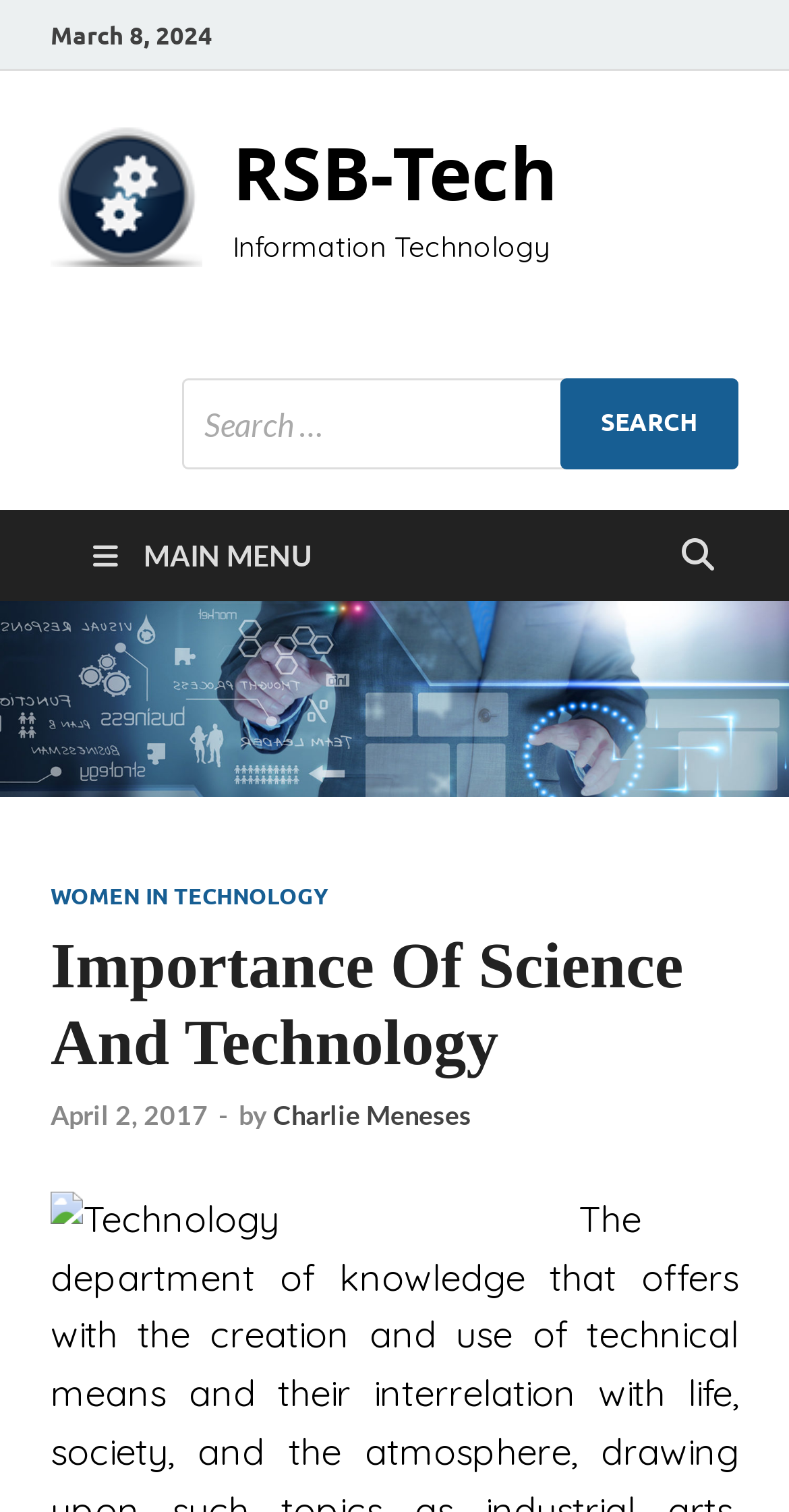Please provide a comprehensive answer to the question based on the screenshot: What is the date of the latest article?

I found the date of the latest article by looking at the link 'April 2, 2017' which is located below the heading 'Importance Of Science And Technology'.